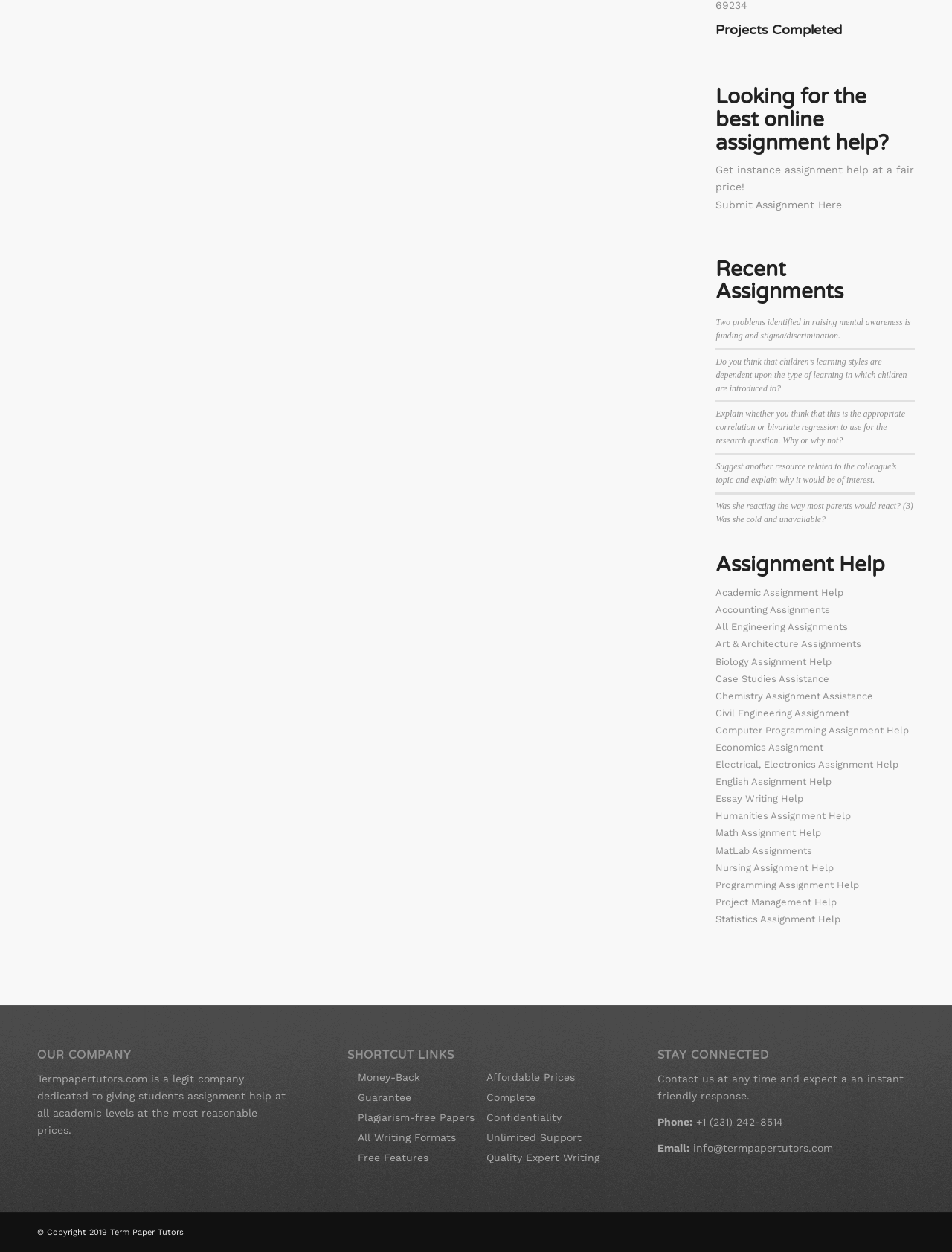Please find the bounding box coordinates of the element's region to be clicked to carry out this instruction: "Get instance assignment help".

[0.752, 0.131, 0.96, 0.154]